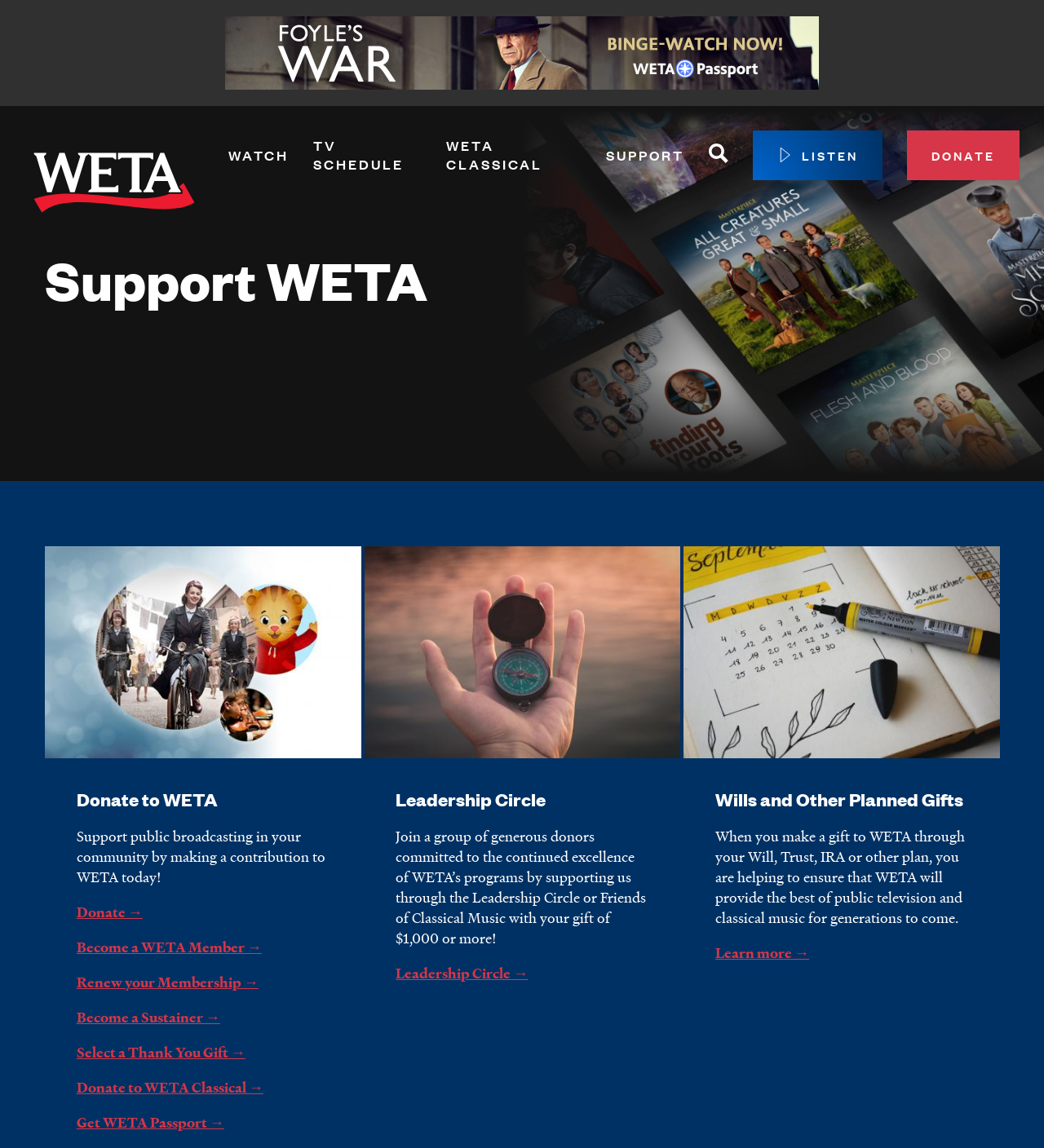Determine the bounding box coordinates of the region that needs to be clicked to achieve the task: "Learn more about Wills and Other Planned Gifts".

[0.685, 0.821, 0.775, 0.838]